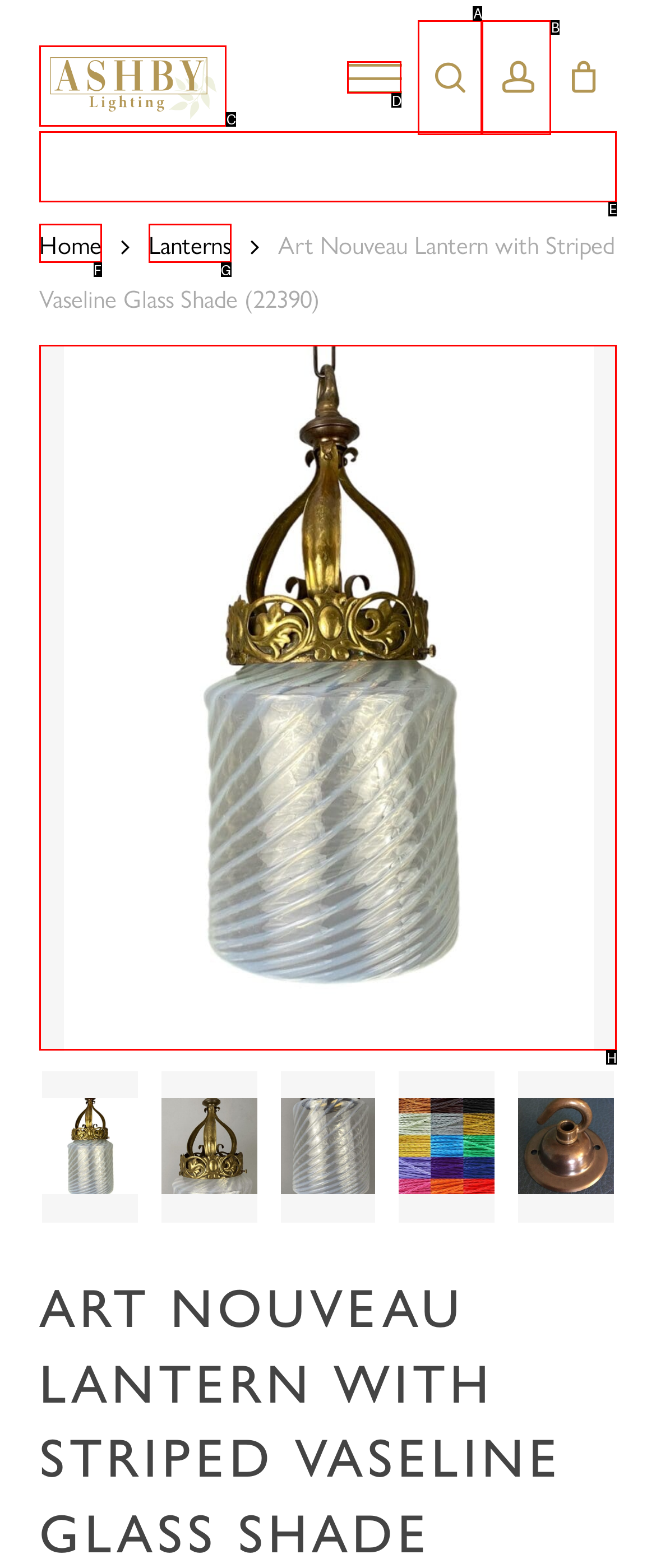Which option should be clicked to execute the following task: View the product details? Respond with the letter of the selected option.

H